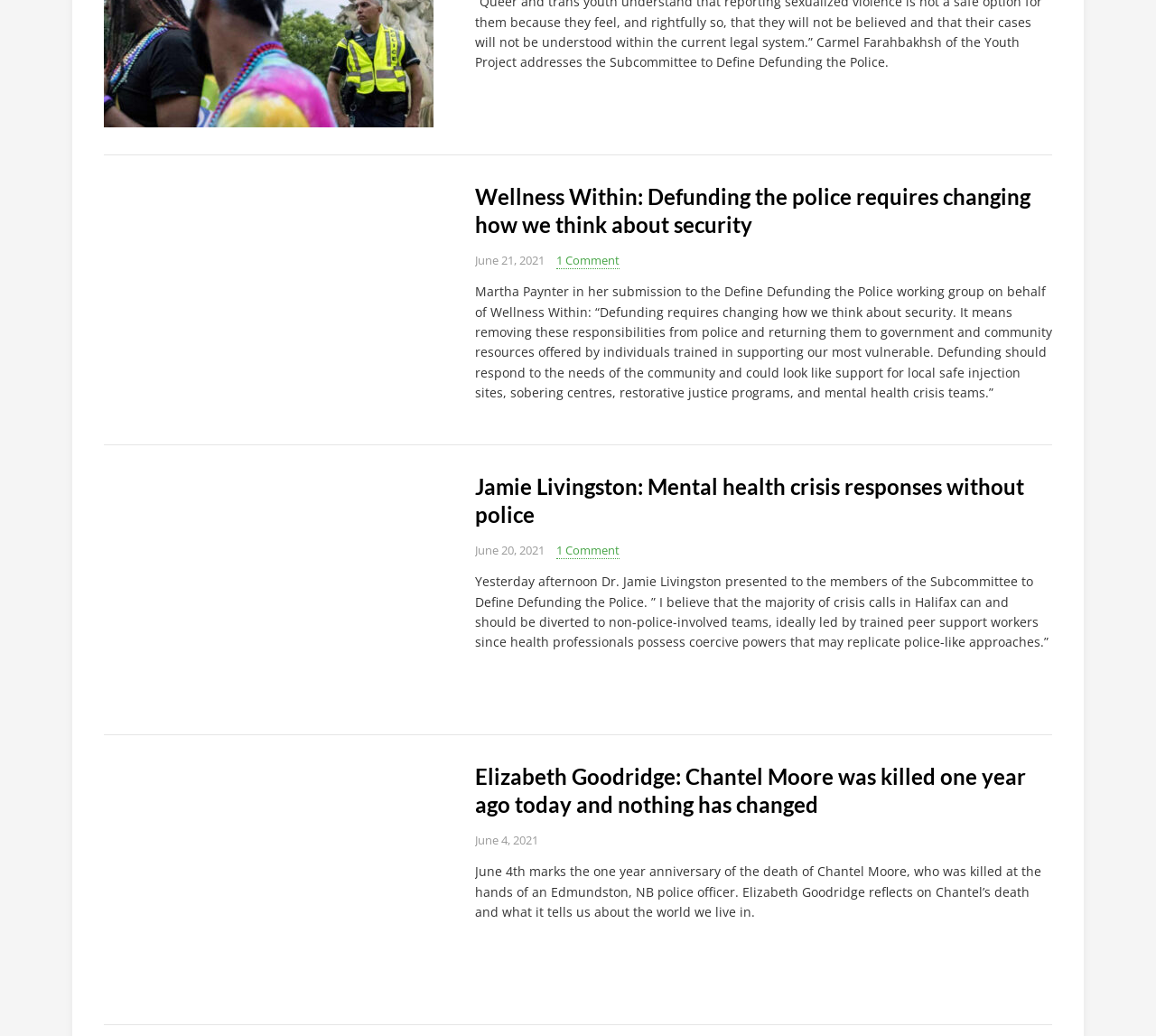What is the main idea of the first article?
From the image, provide a succinct answer in one word or a short phrase.

Changing how we think about security